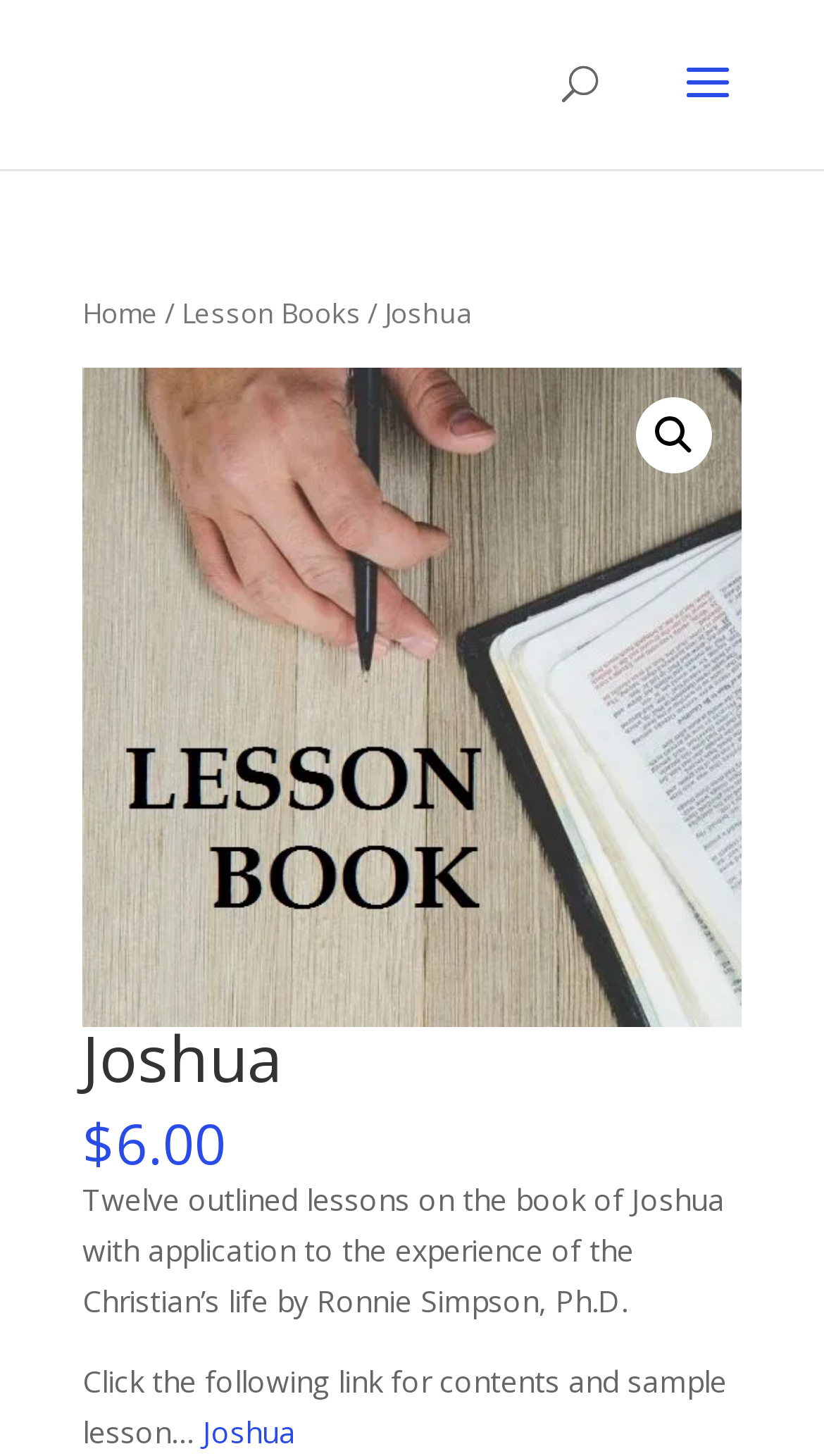How much does the lesson book cost?
Based on the screenshot, respond with a single word or phrase.

$6.00